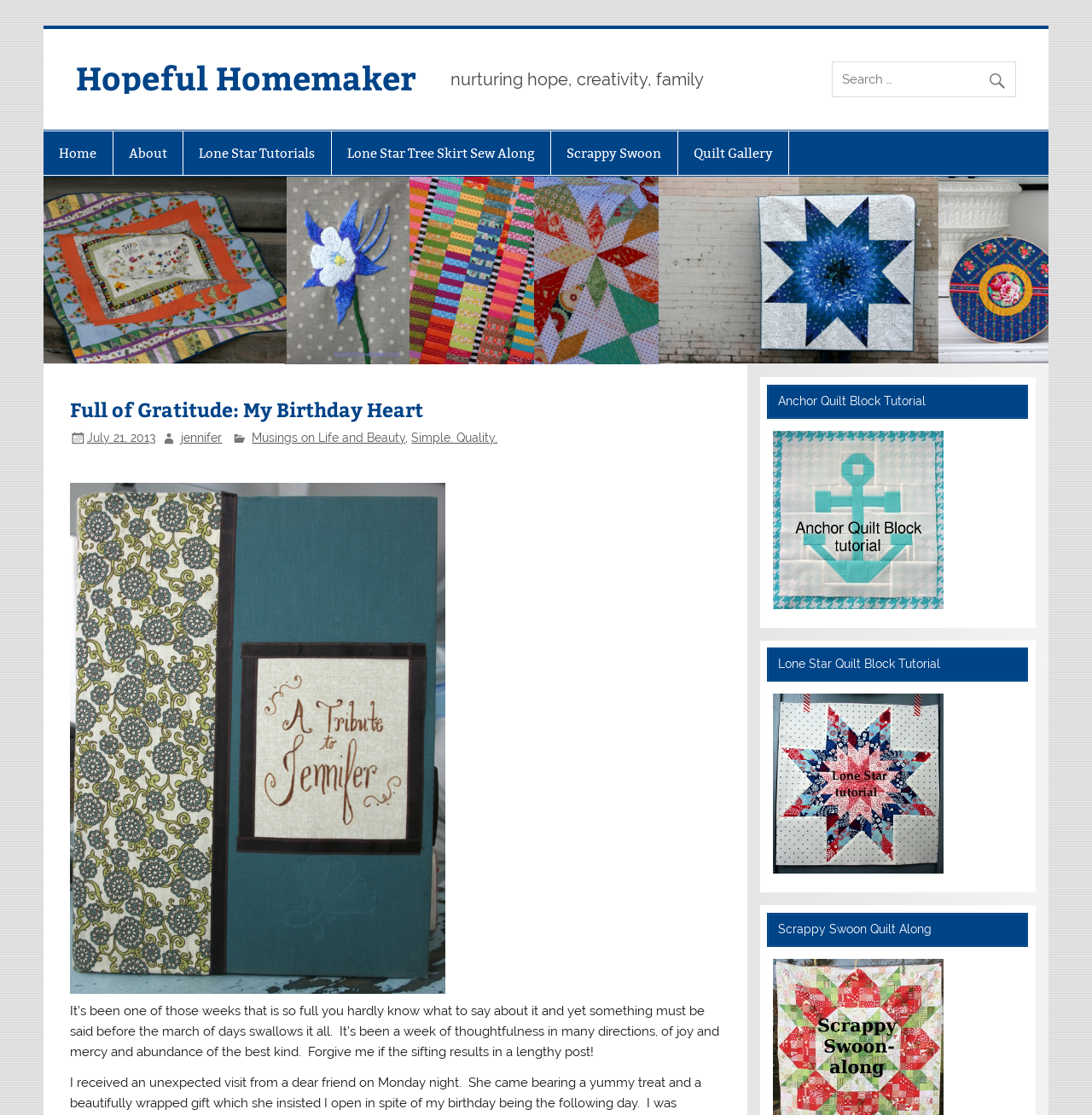Determine the bounding box coordinates of the clickable element to complete this instruction: "view birthday book". Provide the coordinates in the format of four float numbers between 0 and 1, [left, top, right, bottom].

[0.064, 0.881, 0.407, 0.895]